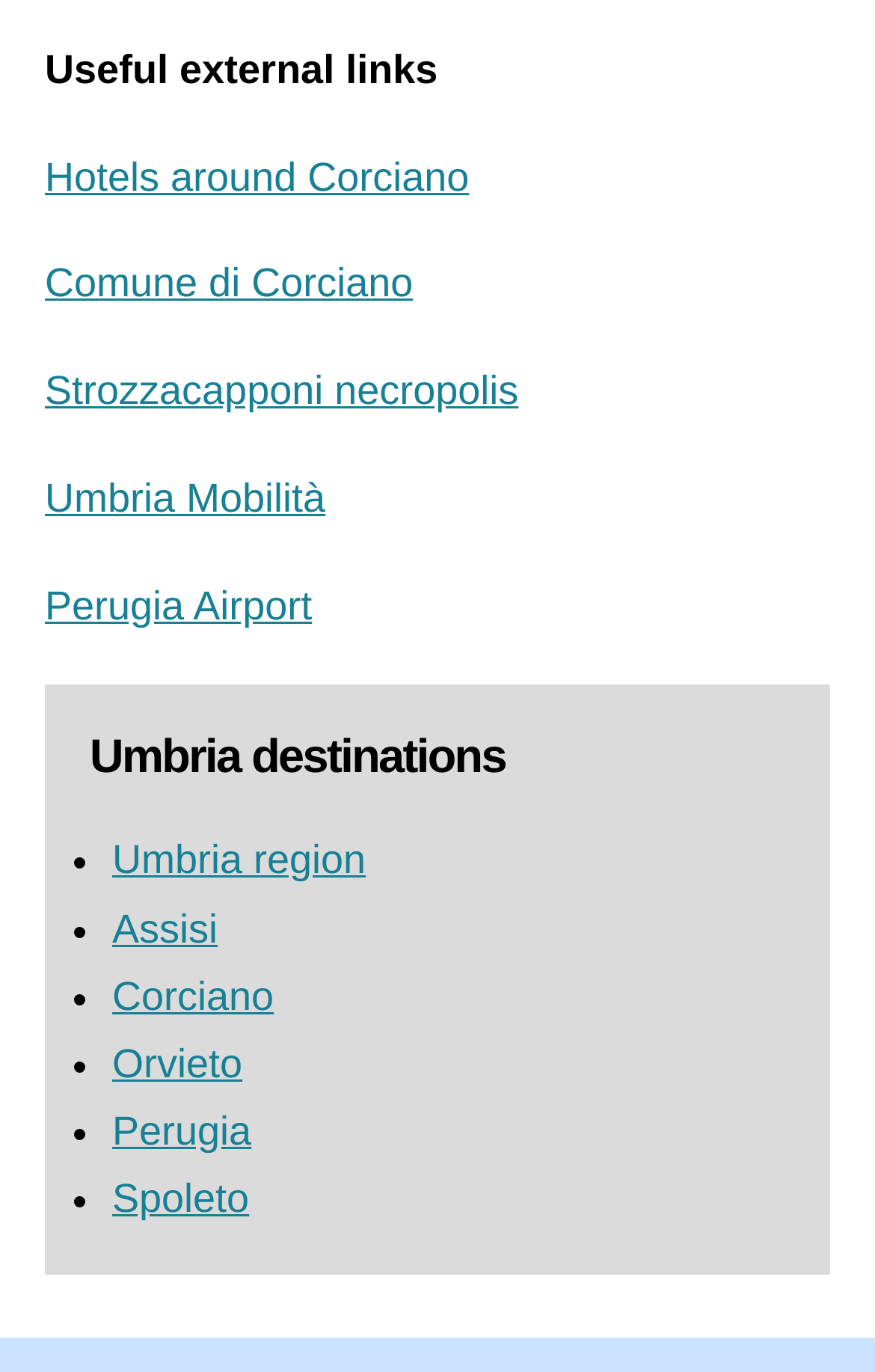What is the second destination listed under Umbria destinations?
Provide a well-explained and detailed answer to the question.

The second destination listed under 'Umbria destinations' is 'Assisi', which is preceded by a list marker '•' and has a bounding box coordinate of [0.128, 0.66, 0.249, 0.693].